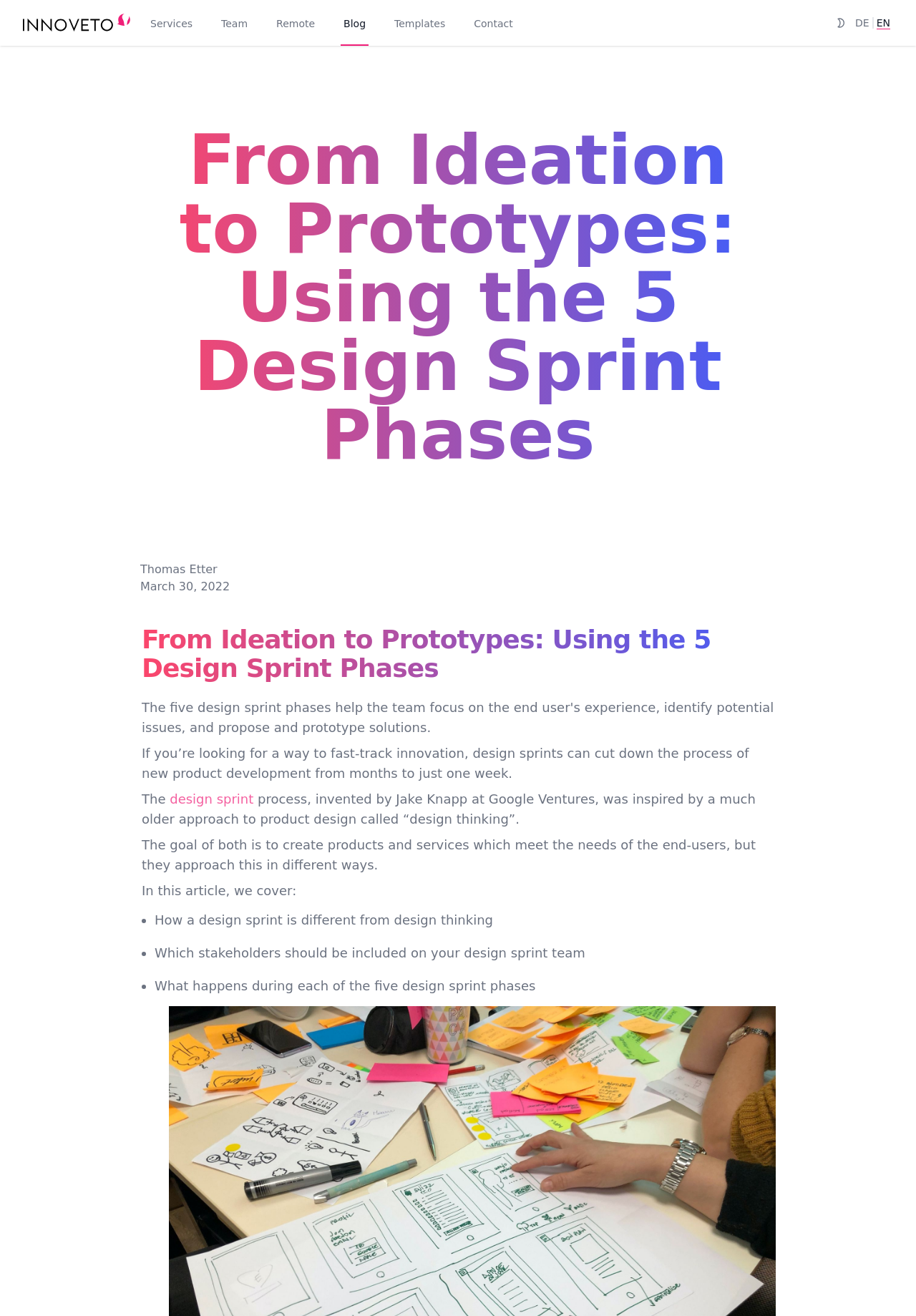Find the bounding box coordinates of the clickable area that will achieve the following instruction: "Click the 'Services' link".

[0.161, 0.0, 0.213, 0.035]